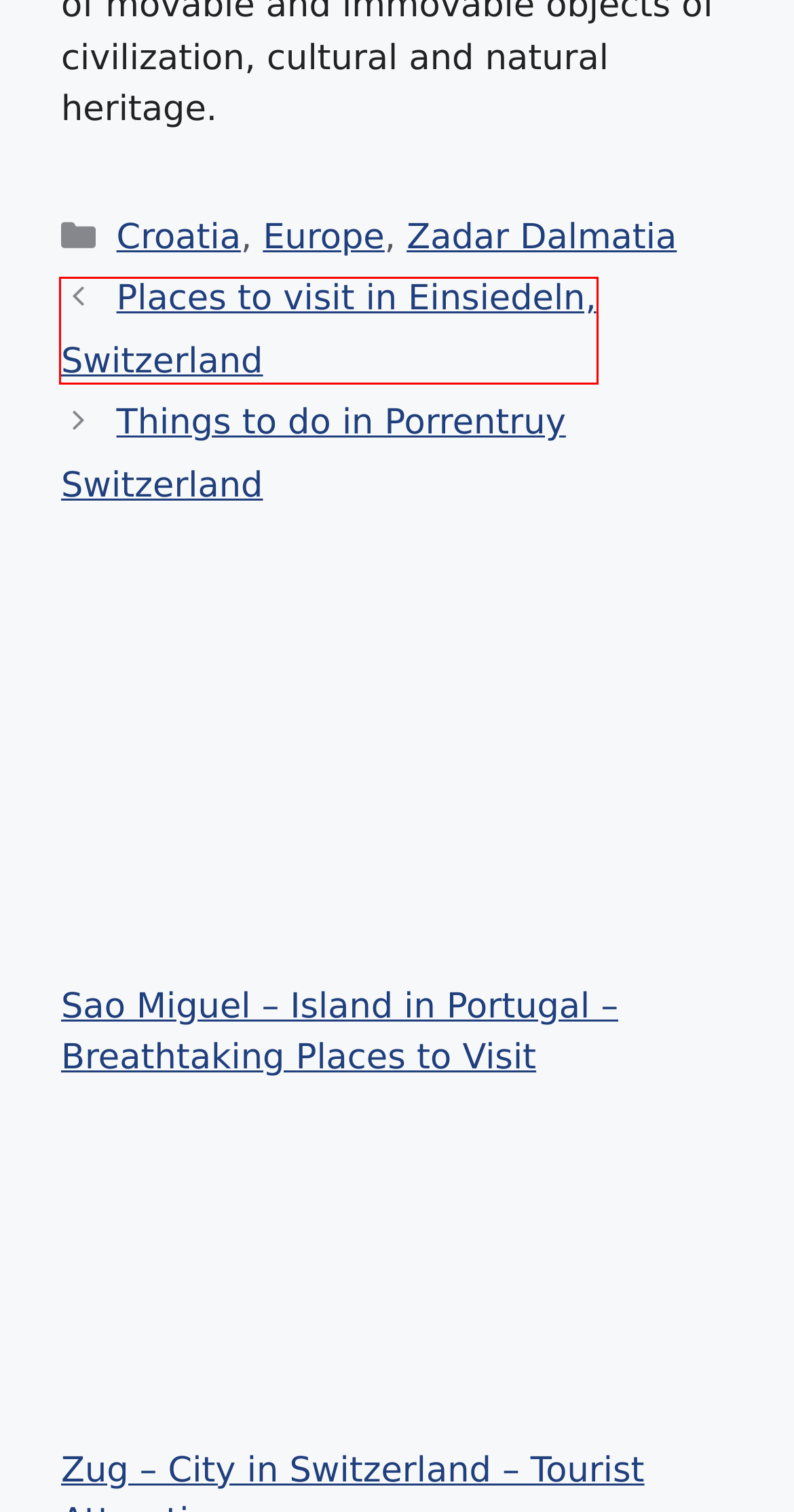Analyze the webpage screenshot with a red bounding box highlighting a UI element. Select the description that best matches the new webpage after clicking the highlighted element. Here are the options:
A. Sao Miguel - Island in Portugal - Breathtaking Places to Visit - 2024
B. Places to visit in Einsiedeln, Switzerland - 2024
C. Girona - City in Spain - Things to Do - 2024
D. Europe | PNT - Places N Things
E. Zug - City in Switzerland - Tourist Attractions - 2024
F. Zadar Dalmatia | PNT - Places N Things
G. Things to do in Porrentruy Switzerland - 2024
H. Croatia | PNT - Places N Things

B